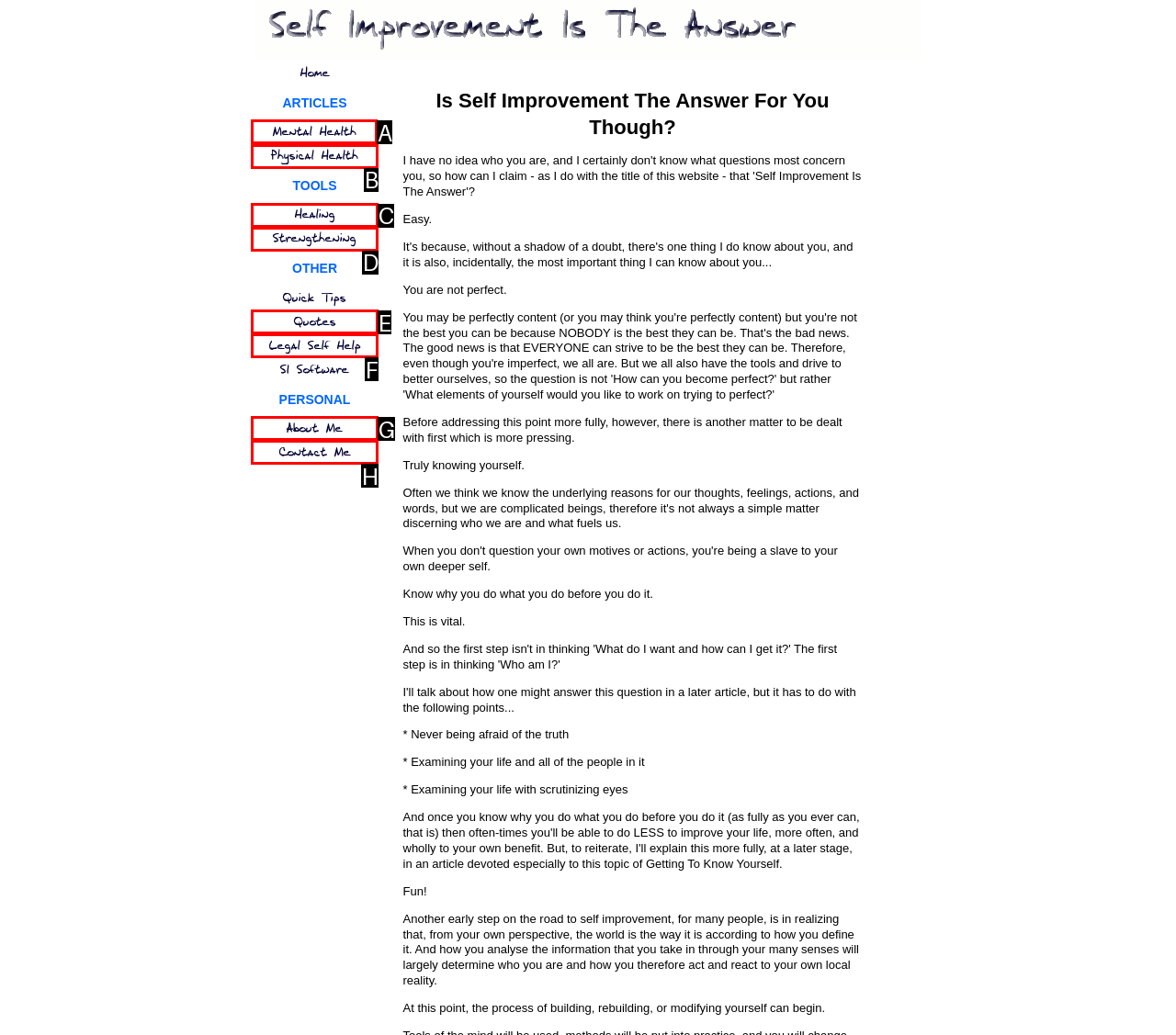To achieve the task: explore mental health, which HTML element do you need to click?
Respond with the letter of the correct option from the given choices.

A